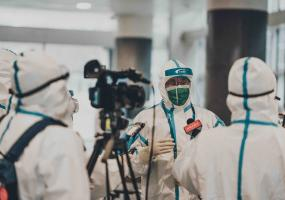Offer a detailed narrative of what is shown in the image.

In a scene capturing the frontline of health journalism, a medical professional in full protective gear, including a mask and a face shield, is seen speaking to a group of reporters. The environment appears clinical, likely within a healthcare facility, where multiple cameras are capturing the interaction. The healthcare worker is gesturing as they address questions, highlighting the importance of communication in disseminating accurate information during a health crisis. This image underscores the vital role that journalism plays in reporting on health matters, especially in the ongoing battle against misinformation surrounding such significant issues as the coronavirus pandemic.